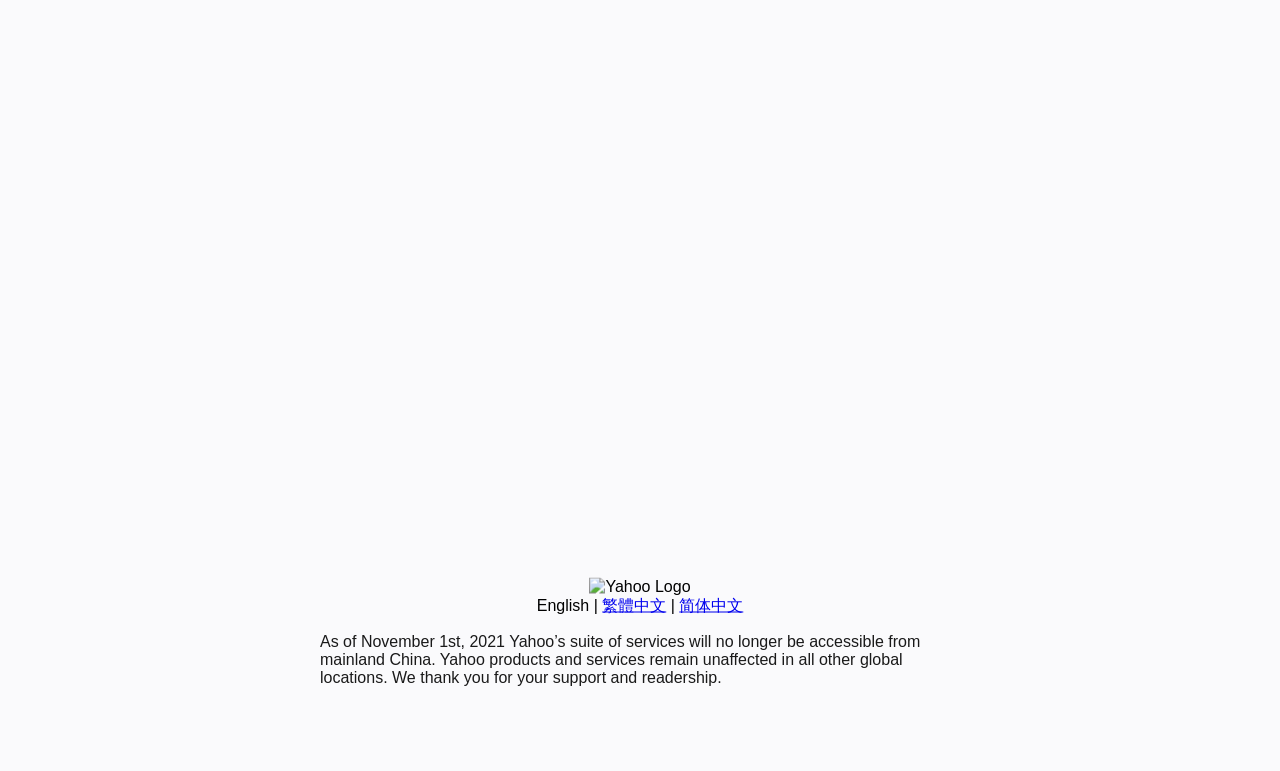Predict the bounding box for the UI component with the following description: "简体中文".

[0.531, 0.774, 0.581, 0.796]